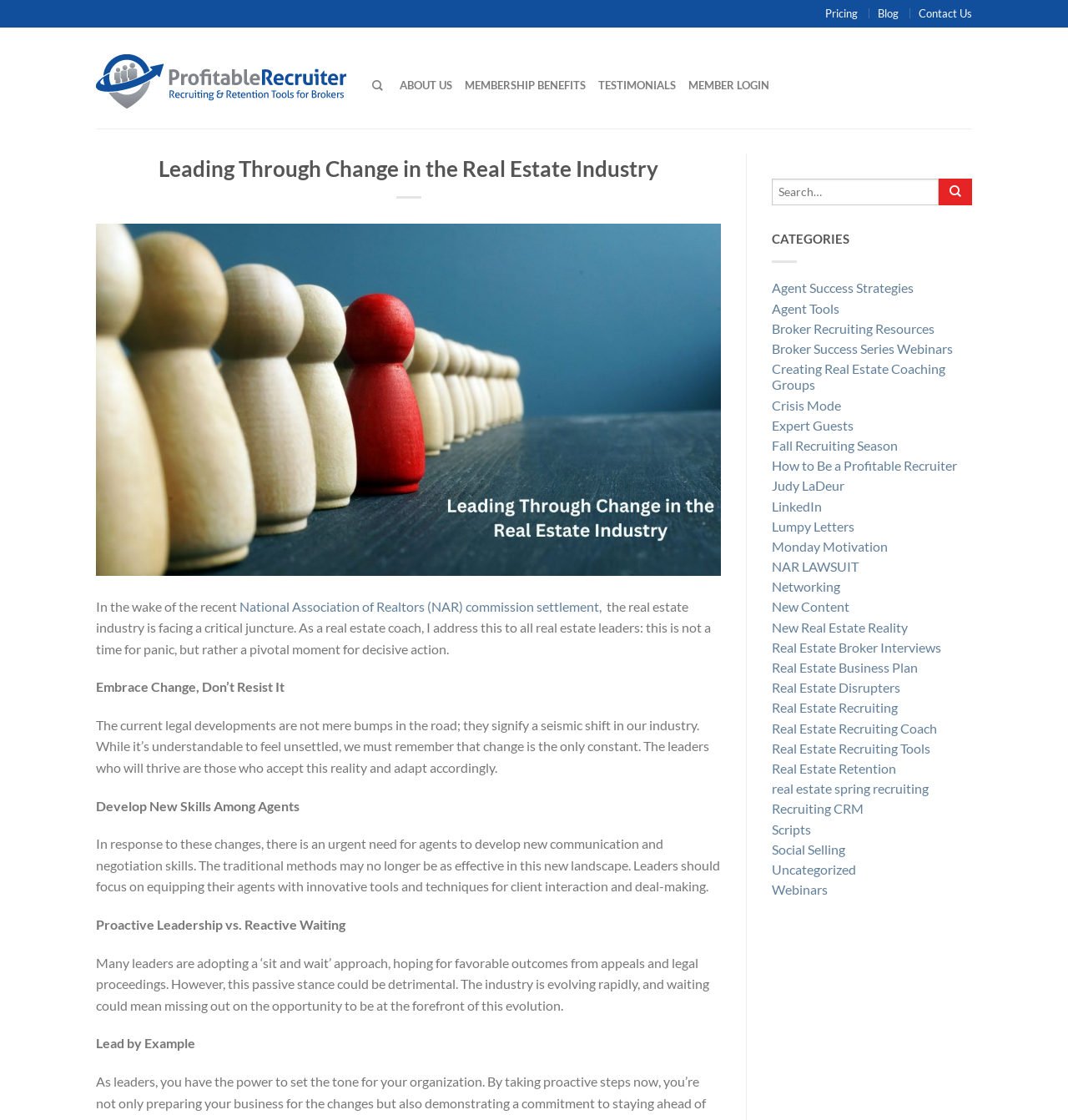From the details in the image, provide a thorough response to the question: What is the purpose of the webpage?

The webpage appears to be a blog or coaching platform focused on providing guidance and advice to real estate leaders, as evidenced by the headings, links, and text content, which suggest a focus on leadership, recruitment, and industry changes.